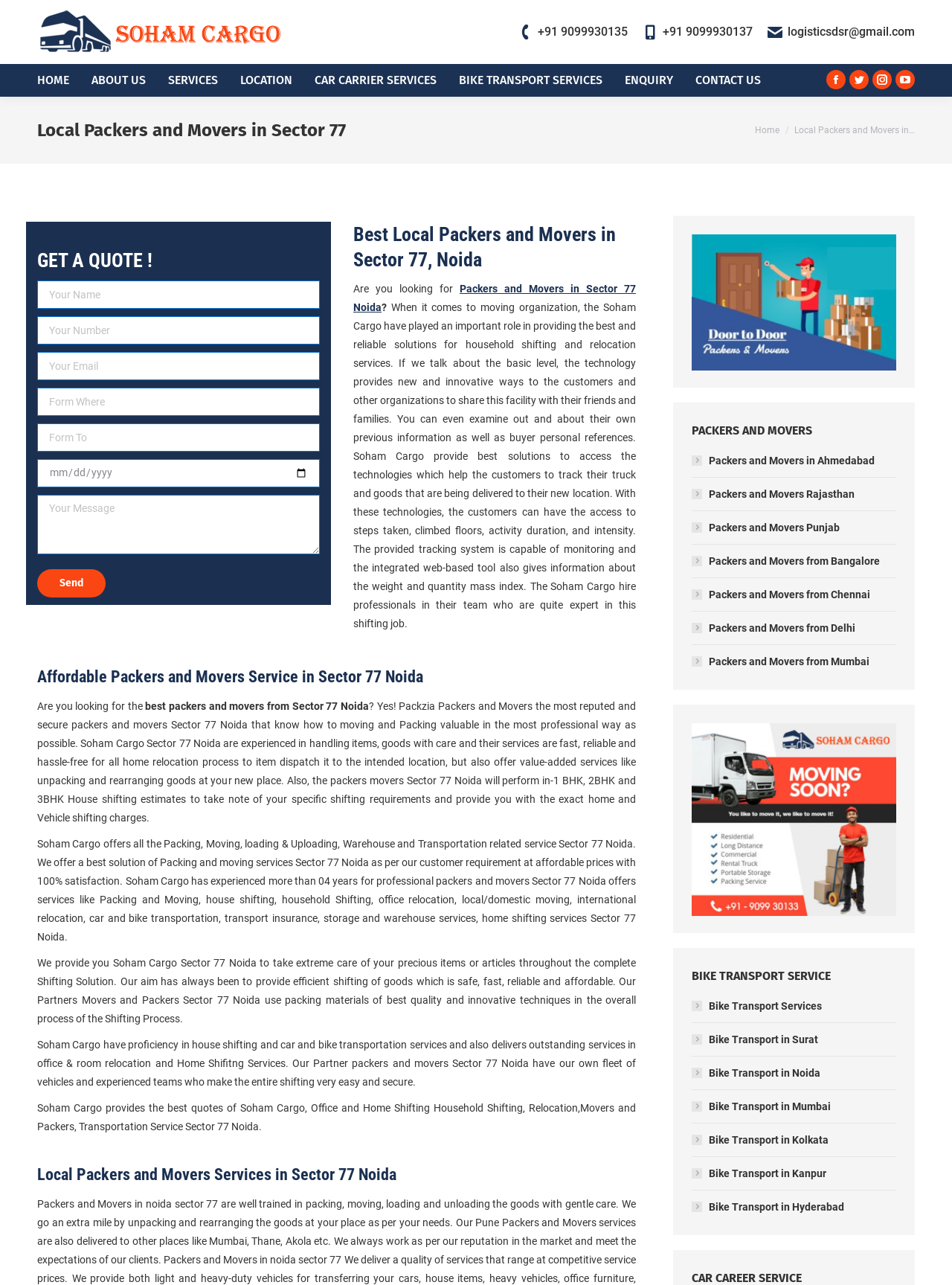What is the name of the company providing packing and moving services?
Using the image as a reference, deliver a detailed and thorough answer to the question.

The company name is mentioned in the webpage content as 'Soham Cargo' which provides packing and moving services in Sector 77 Noida.